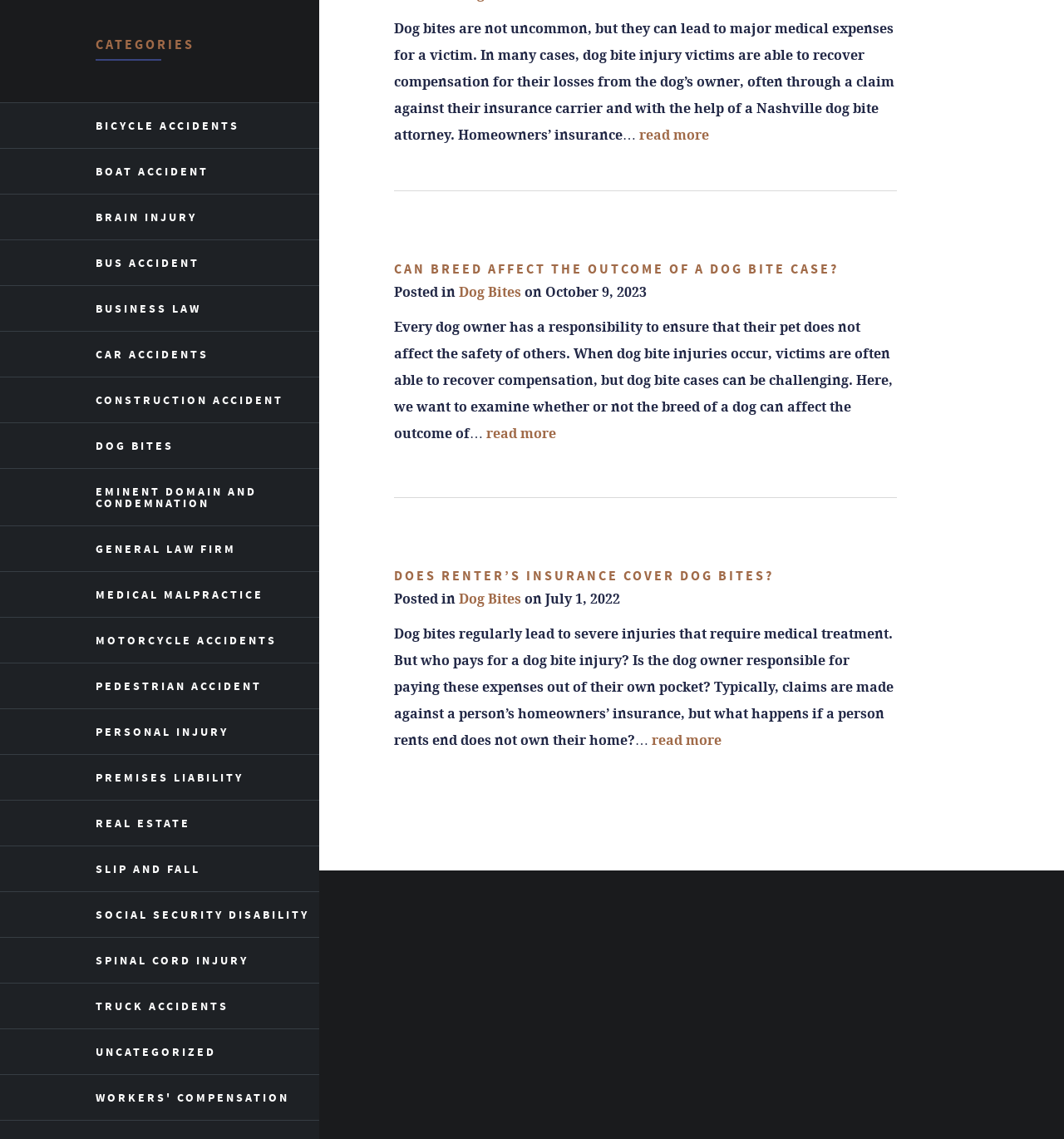How many articles are displayed on the webpage?
Refer to the image and respond with a one-word or short-phrase answer.

3